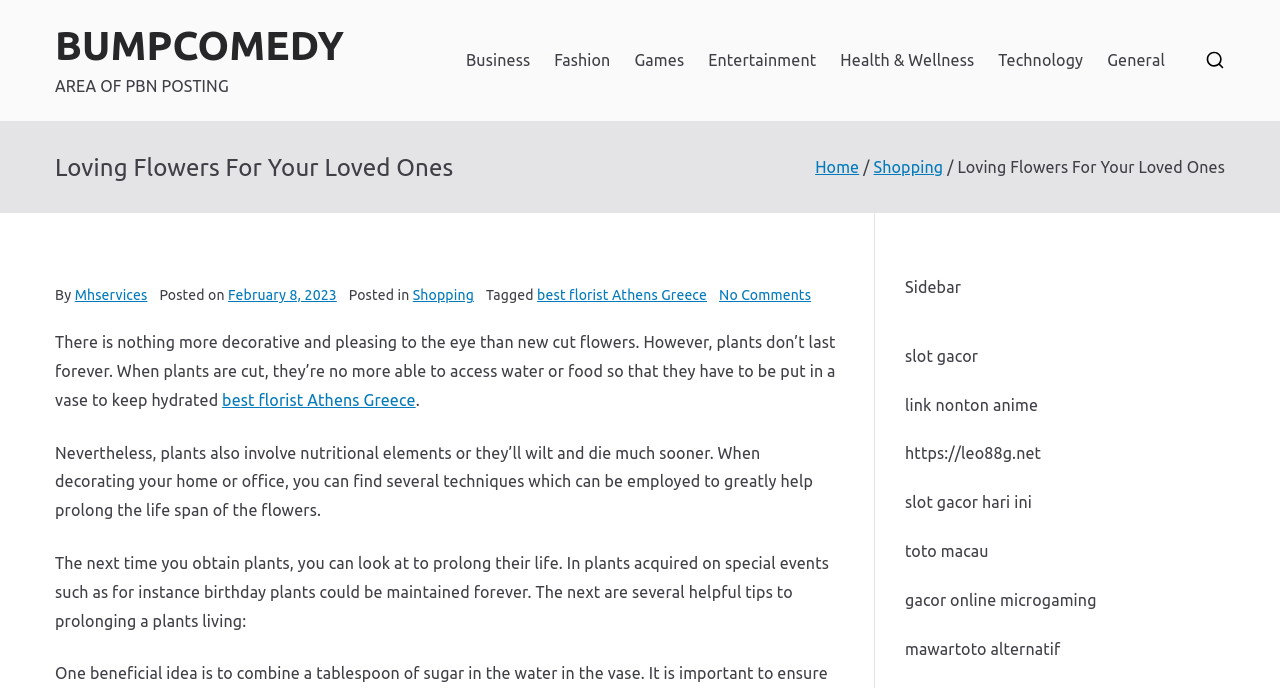Answer this question using a single word or a brief phrase:
What is the category of the post?

Shopping